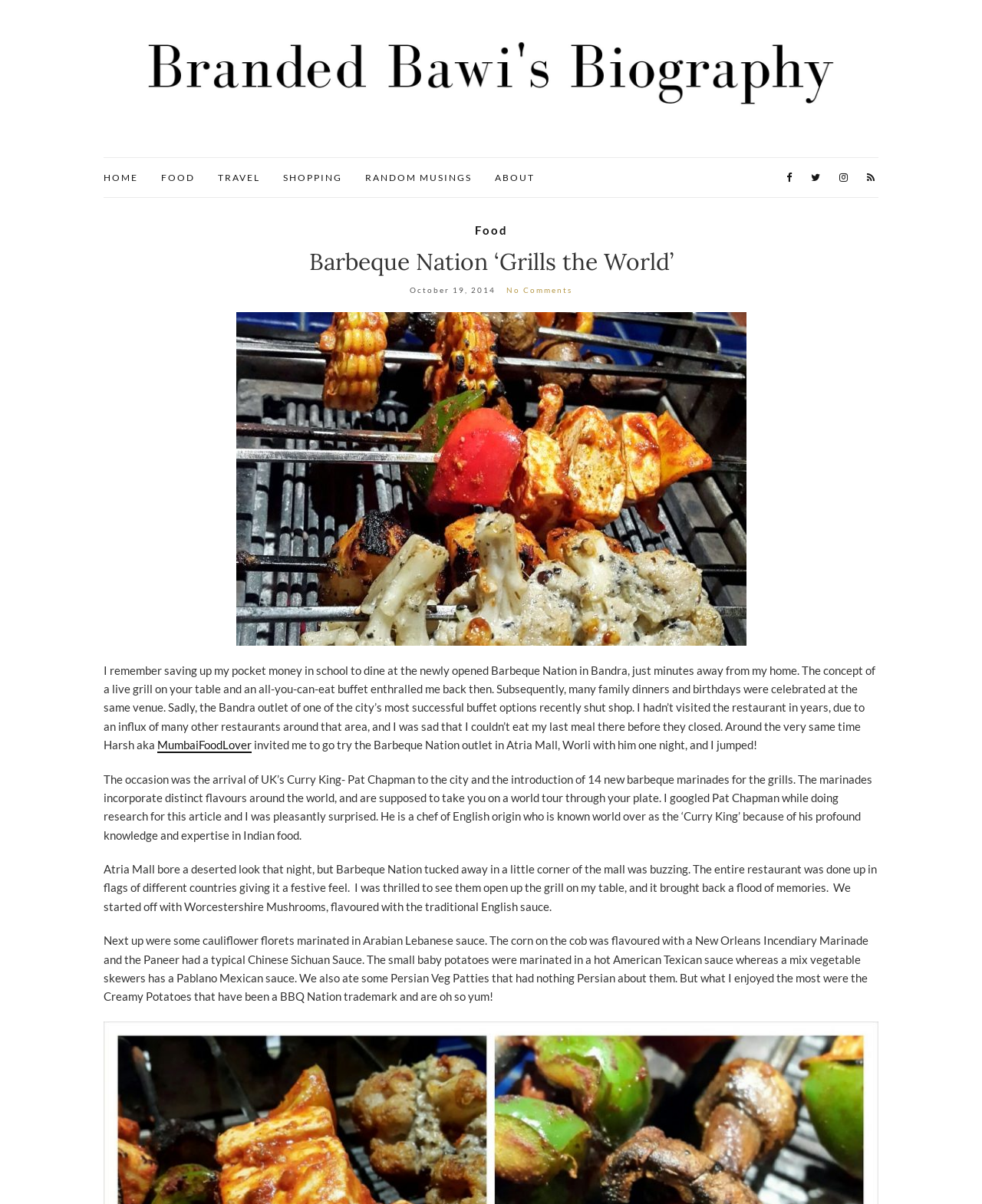Please reply to the following question using a single word or phrase: 
What is the name of the restaurant being discussed?

Barbeque Nation